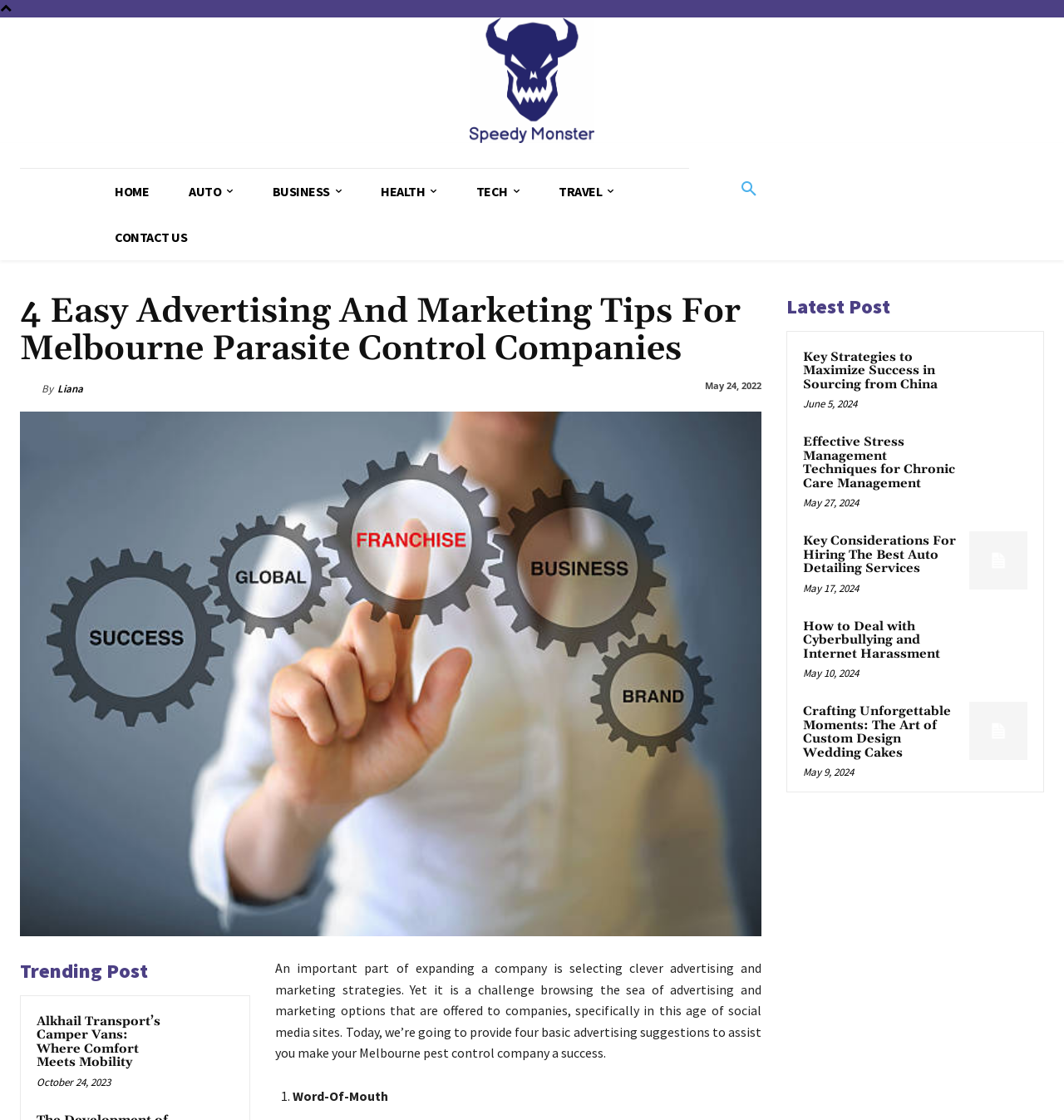Offer a meticulous caption that includes all visible features of the webpage.

The webpage is about advertising and marketing strategies, specifically for Melbourne pest control companies. At the top, there is a logo and a navigation menu with links to different sections, including "HOME", "AUTO", "BUSINESS", "HEALTH", "TECH", "TRAVEL", and "CONTACT US". 

Below the navigation menu, there is a search button and a heading that reads "4 Easy Advertising And Marketing Tips For Melbourne Parasite Control Companies". 

To the left of the heading, there is an image of a person, Liana, with a link to her profile. Below the heading, there is a figure with an image of a franchise for sale. 

The main content of the webpage is divided into two sections. The left section has a heading "Trending Post" and features a link to an article titled "Alkhail Transport’s Camper Vans: Where Comfort Meets Mobility" with a publication date of October 24, 2023.

The right section has a heading "Latest Post" and features a list of four articles with links, headings, and publication dates. The articles are titled "Key Strategies to Maximize Success in Sourcing from China", "Effective Stress Management Techniques for Chronic Care Management", "Key Considerations For Hiring The Best Auto Detailing Services", and "How to Deal with Cyberbullying and Internet Harassment", with publication dates ranging from May 10, 2024, to June 5, 2024.

Below the list of articles, there is a paragraph of text that discusses the importance of selecting clever advertising and marketing strategies for expanding a company, specifically in the age of social media. The text also mentions that the webpage will provide four basic advertising suggestions to assist Melbourne pest control companies in becoming successful.

Finally, there is a numbered list with the first item being "Word-Of-Mouth", but the rest of the list is not visible on the current screenshot.